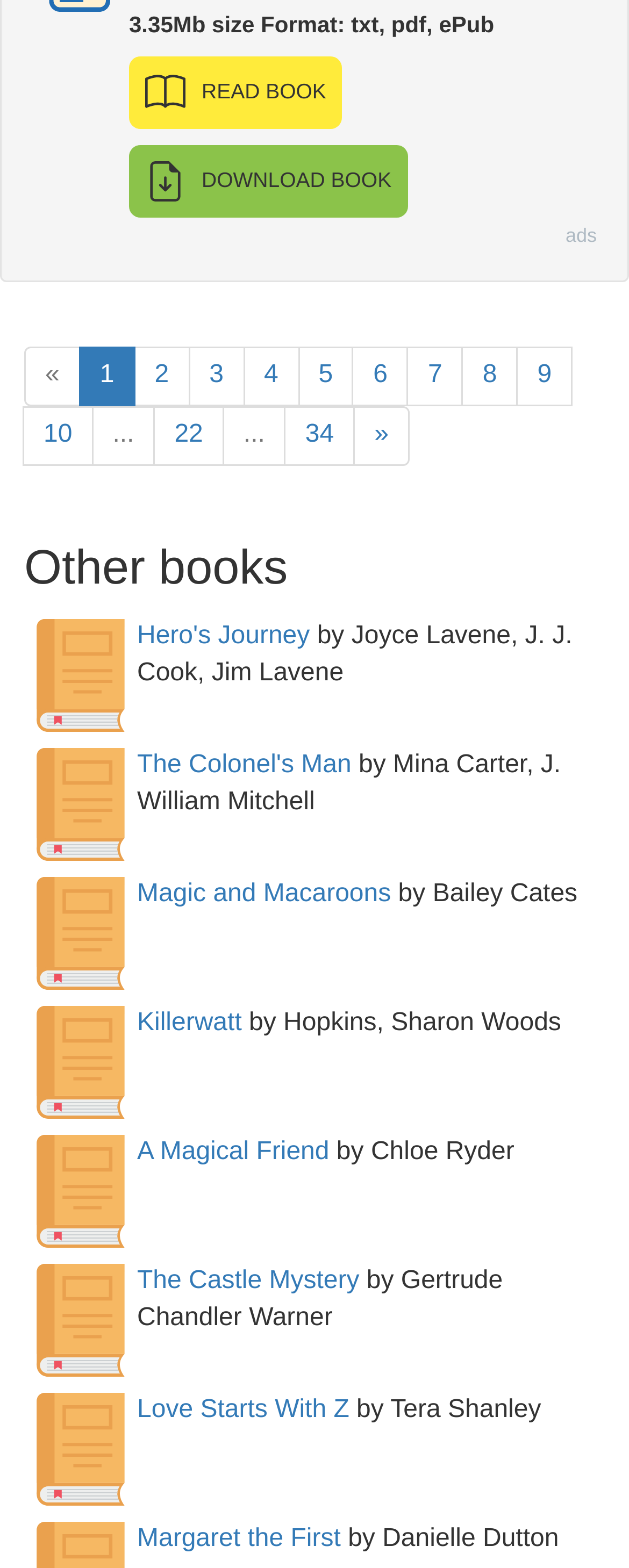Show me the bounding box coordinates of the clickable region to achieve the task as per the instruction: "Go to page 1".

[0.125, 0.221, 0.215, 0.259]